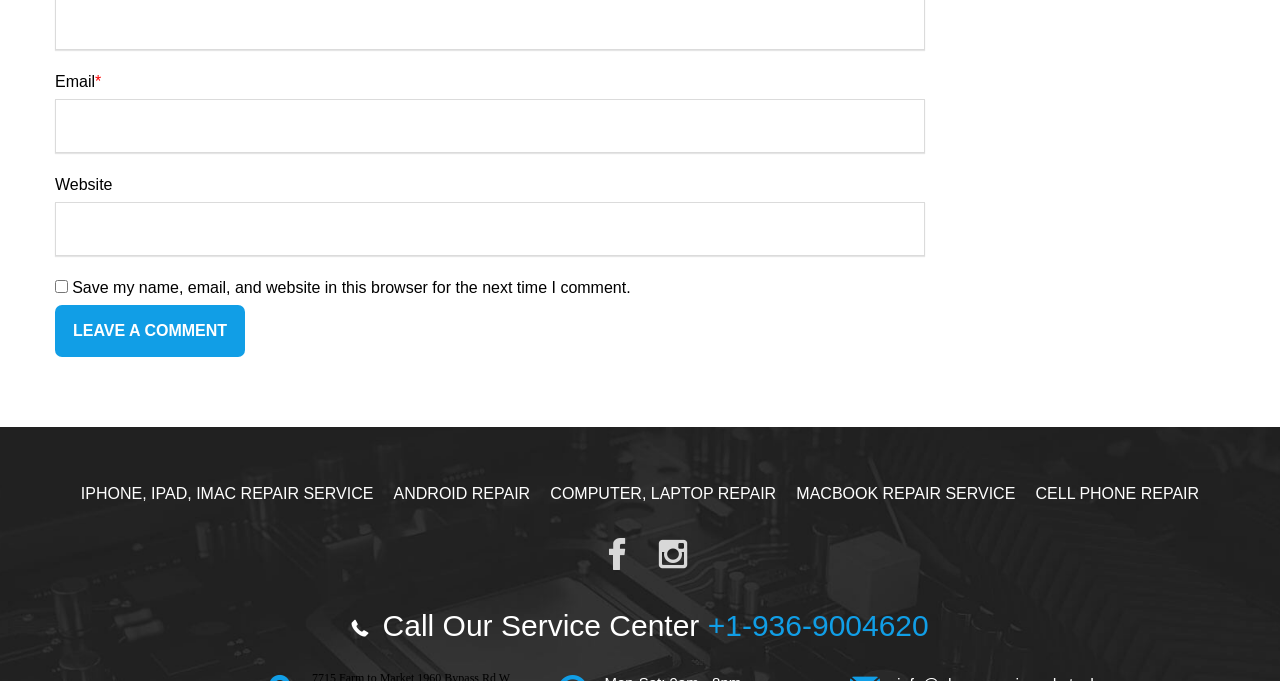Please find the bounding box for the UI element described by: "Android Repair".

[0.307, 0.713, 0.414, 0.737]